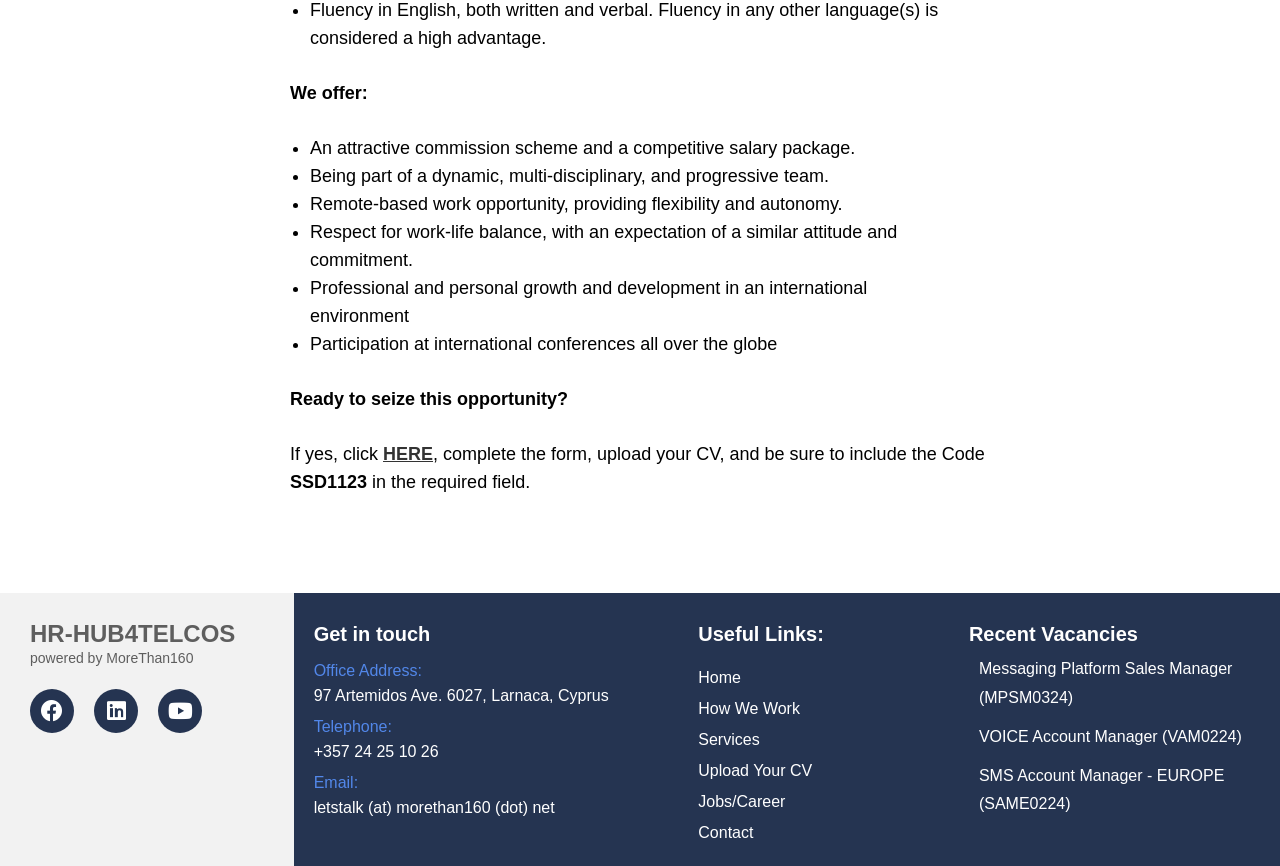What social media platforms is the company on?
Could you answer the question in a detailed manner, providing as much information as possible?

The company is present on social media platforms such as Facebook, Linkedin, and Youtube, as indicated by the icons in the footer section.